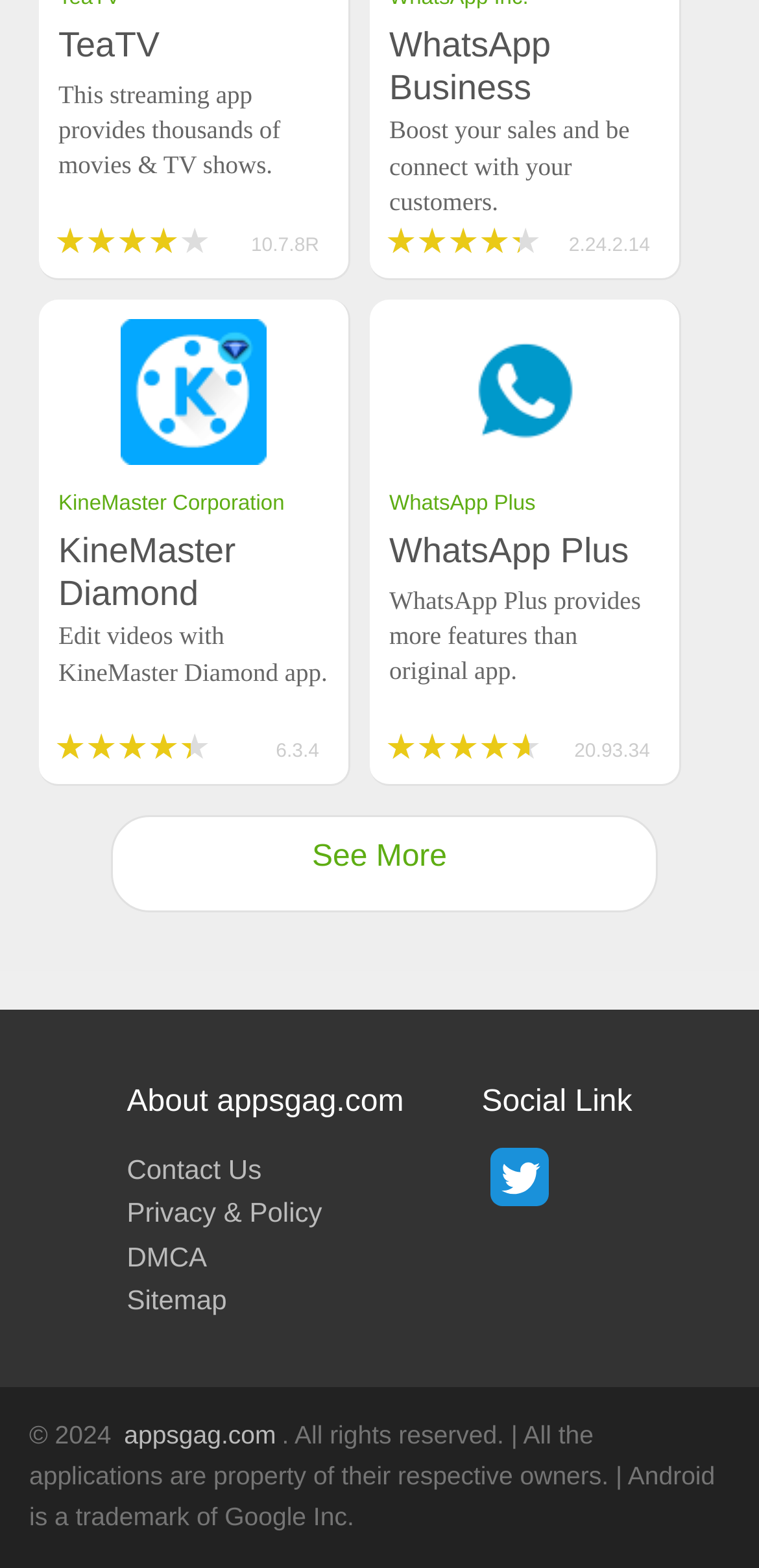How many apps are featured on this page?
Please describe in detail the information shown in the image to answer the question.

I counted the number of figures on the page, which are [765] and [766], each containing information about a different app. Therefore, there are 2 apps featured on this page.